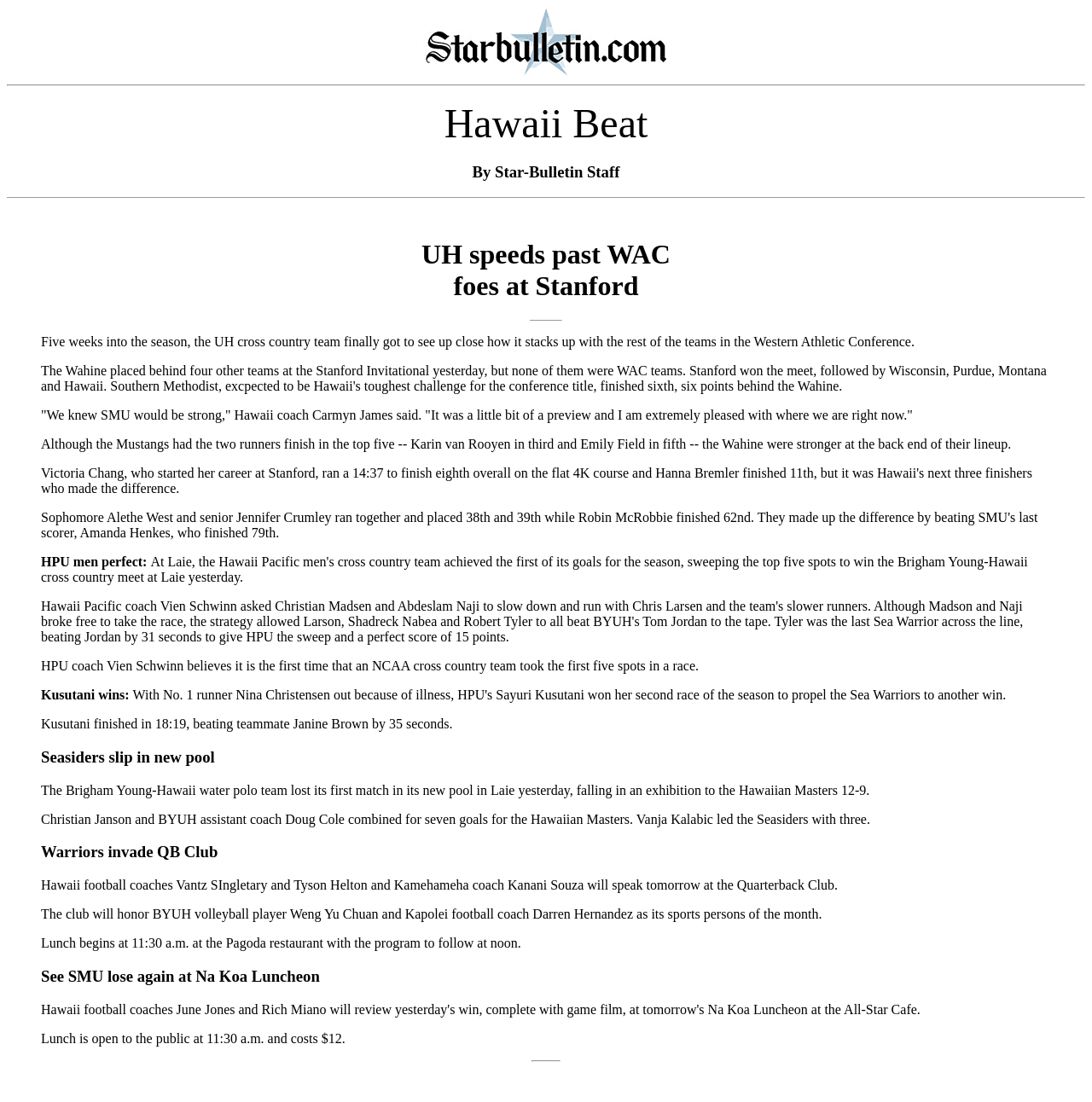Extract the bounding box coordinates for the HTML element that matches this description: "alt="Starbulletin.com"". The coordinates should be four float numbers between 0 and 1, i.e., [left, top, right, bottom].

[0.388, 0.06, 0.612, 0.073]